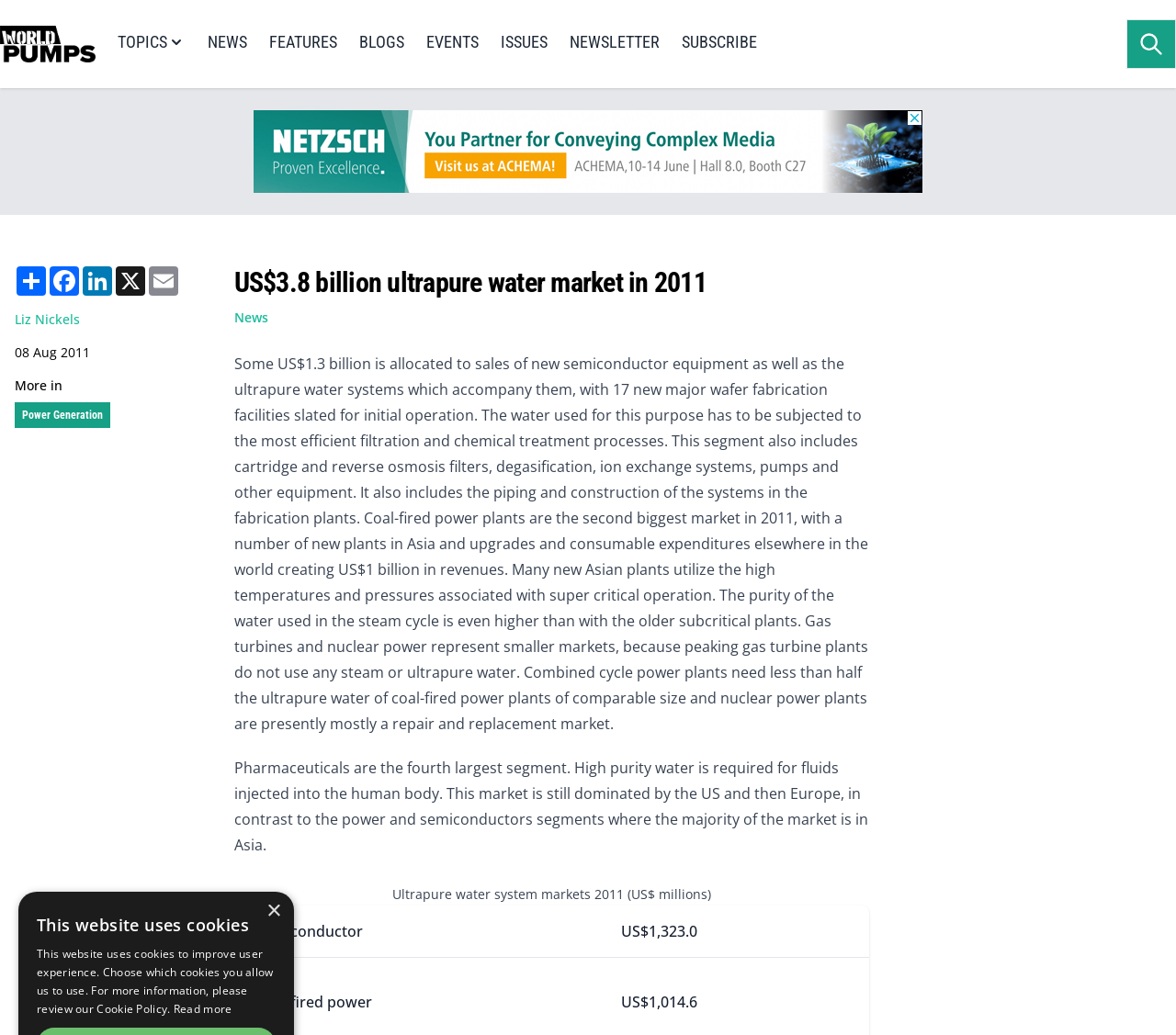Can you find the bounding box coordinates of the area I should click to execute the following instruction: "Search something"?

[0.958, 0.019, 1.0, 0.067]